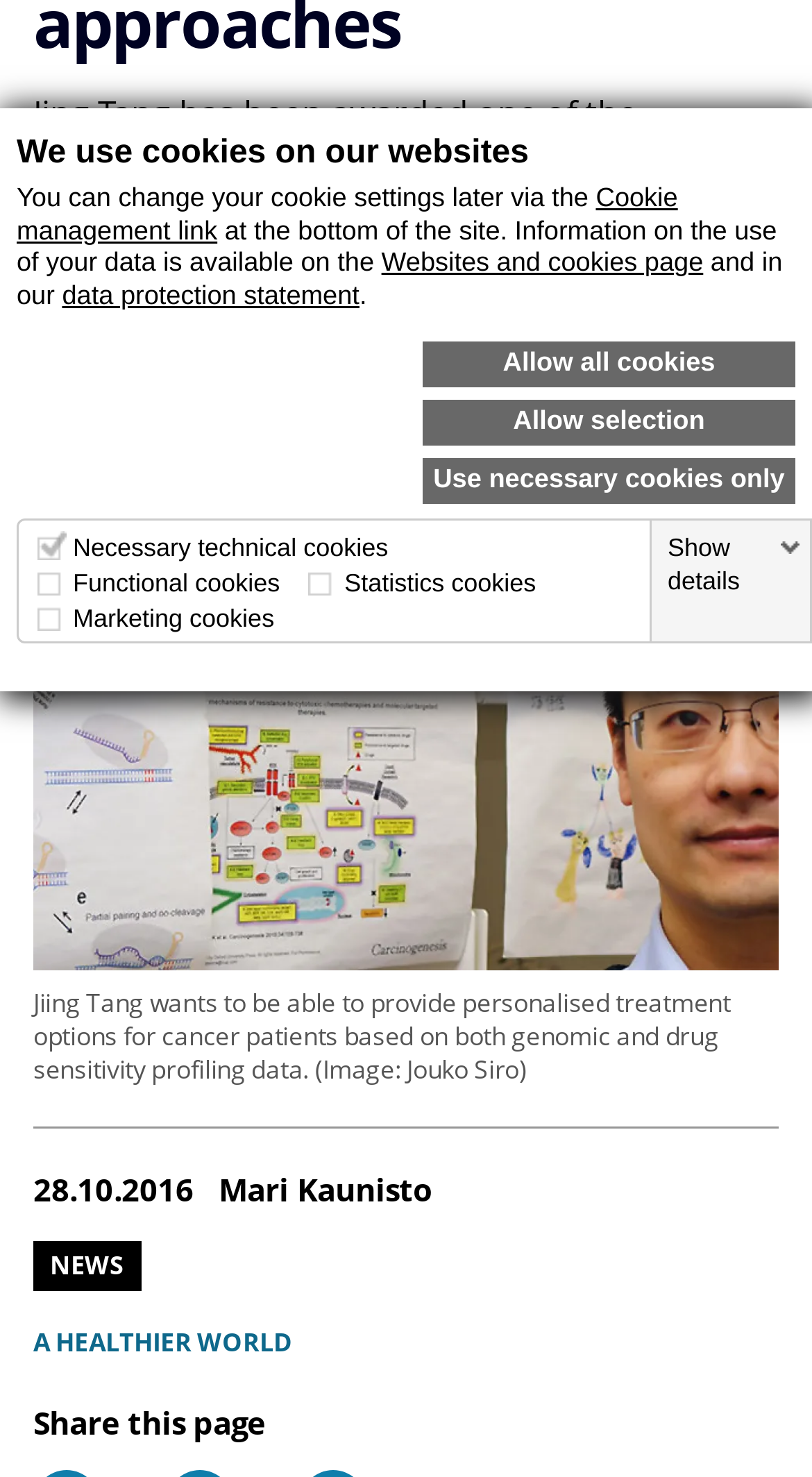Locate the bounding box of the UI element defined by this description: "A healthier world". The coordinates should be given as four float numbers between 0 and 1, formatted as [left, top, right, bottom].

[0.041, 0.905, 0.36, 0.929]